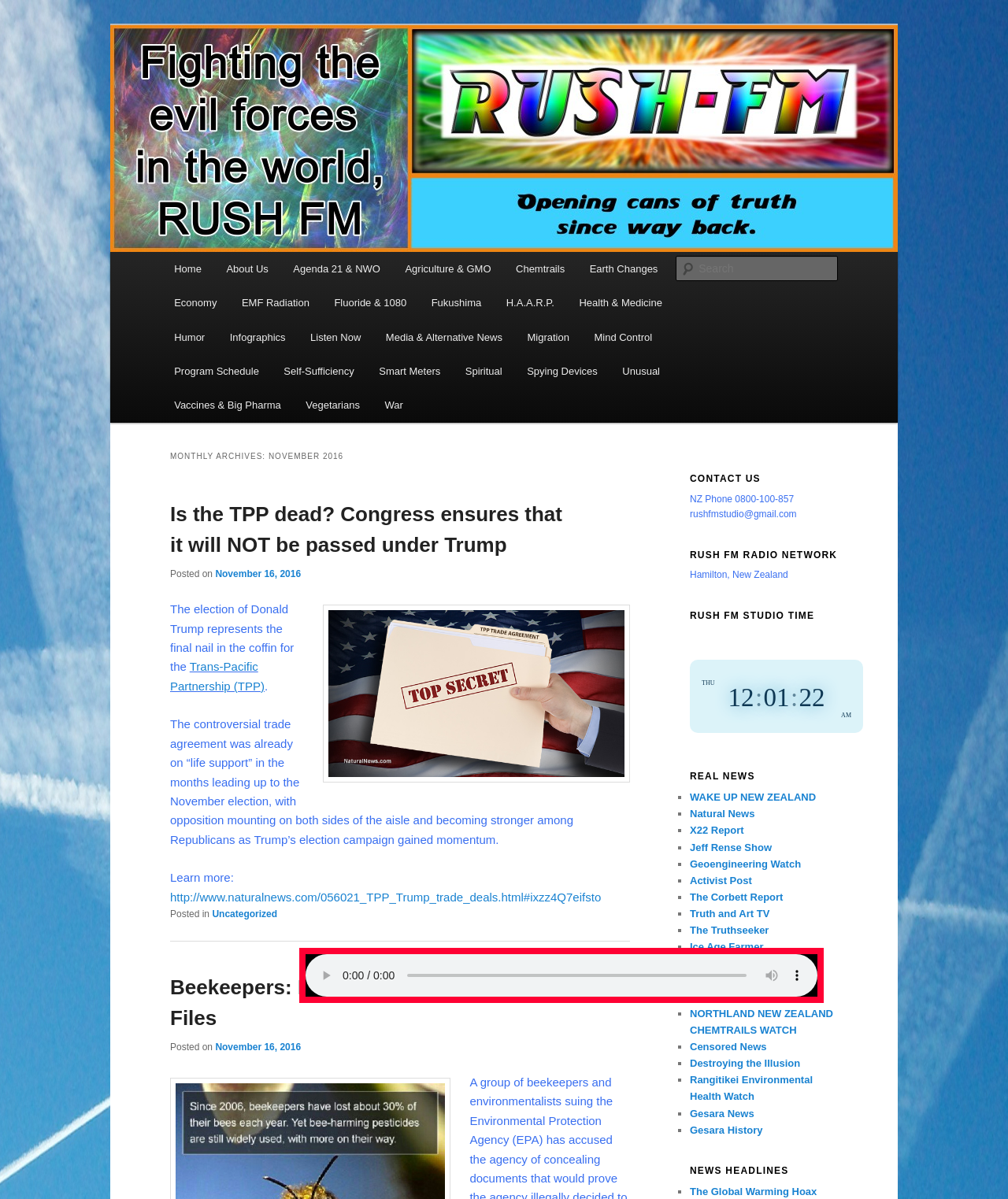Determine the bounding box coordinates for the area that should be clicked to carry out the following instruction: "Click on the 'Post Comment' button".

None